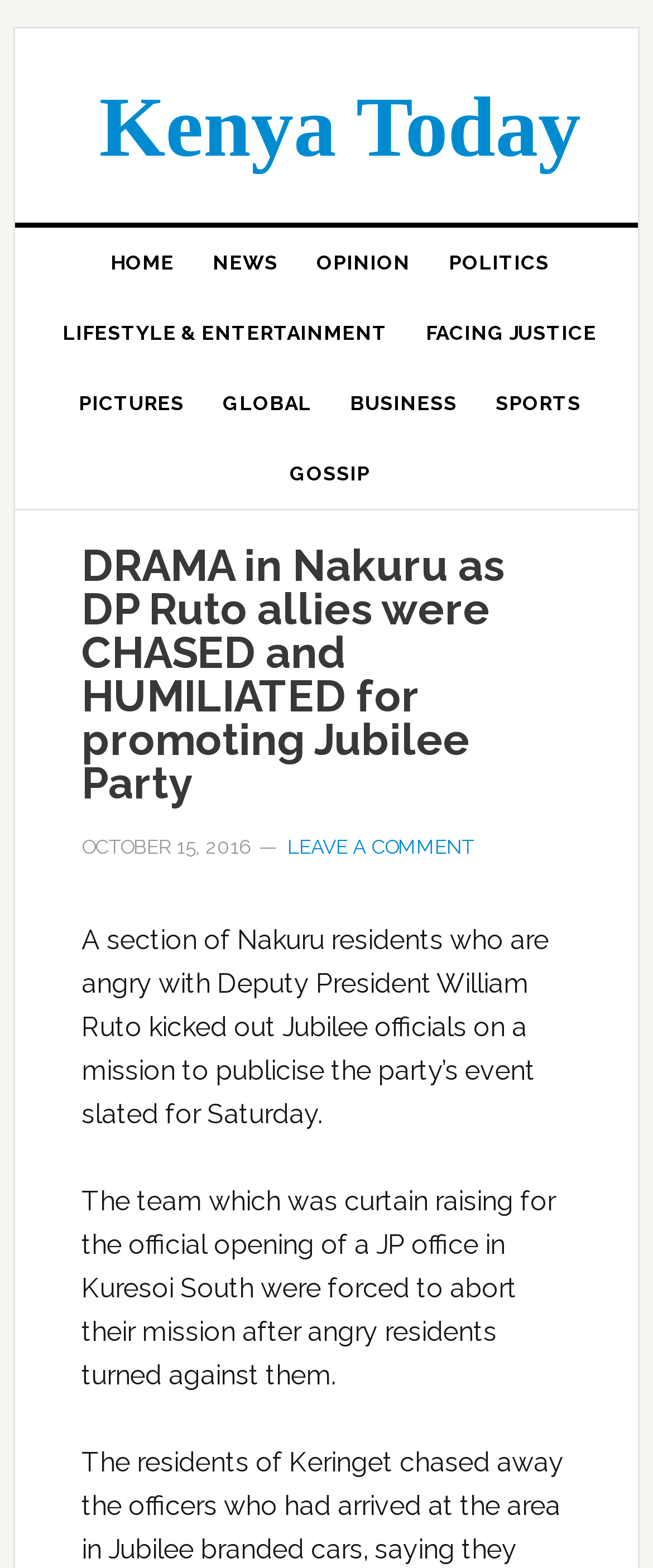Identify the bounding box coordinates of the region that needs to be clicked to carry out this instruction: "View announcements". Provide these coordinates as four float numbers ranging from 0 to 1, i.e., [left, top, right, bottom].

None